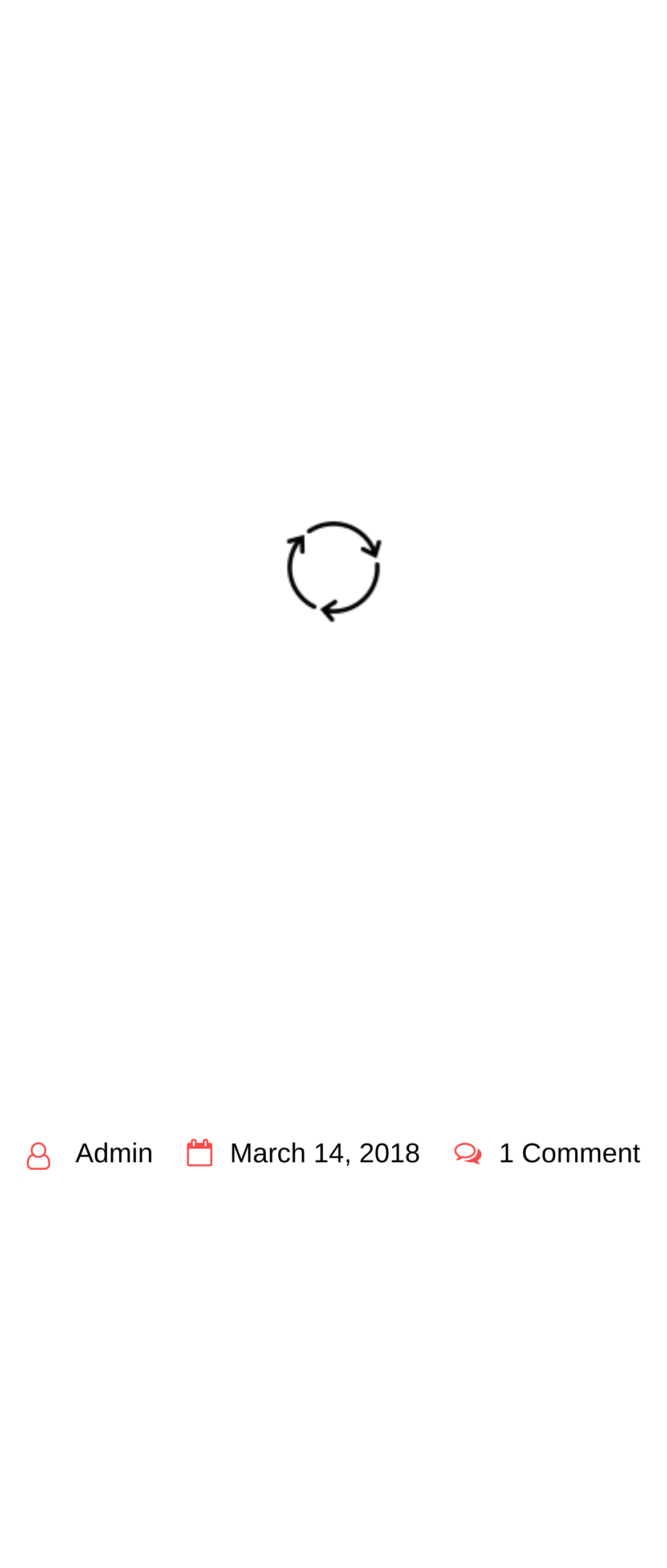Explain the features and main sections of the webpage comprehensively.

The webpage is an author's website, specifically Shannon Muir's Author Site. At the top, there is a heading with the website's title. Below it, there are several links to different sections of the website, including SHANNON MUIR, AUTHOR, SHANNON MUIR NEWS, SHANNON MUIR APPEARANCES, and SHANNON MUIR INTERVIEWS. These links are aligned to the left side of the page.

Further down, there is a link to the BLOG TOUR DIRECTORY FOR SHANNON MUIR’S THE PULP AND MYSTERY SHELF, which takes up most of the width of the page. Below this link, there is a section labeled "CONNECT" with three links: Book Features, Book Spotlight, and Admin. The Book Features and Book Spotlight links are positioned side by side, while the Admin link is below them.

The main content of the page is a blog tour post titled "BLOG TOUR – A Wolf in the Woods", which is a heading that spans the width of the page. Below this heading, there is a link to a specific date, March 14, 2018, and a link to 1 Comment. At the very bottom of the page, there is a small, almost invisible text element containing a non-breaking space character.